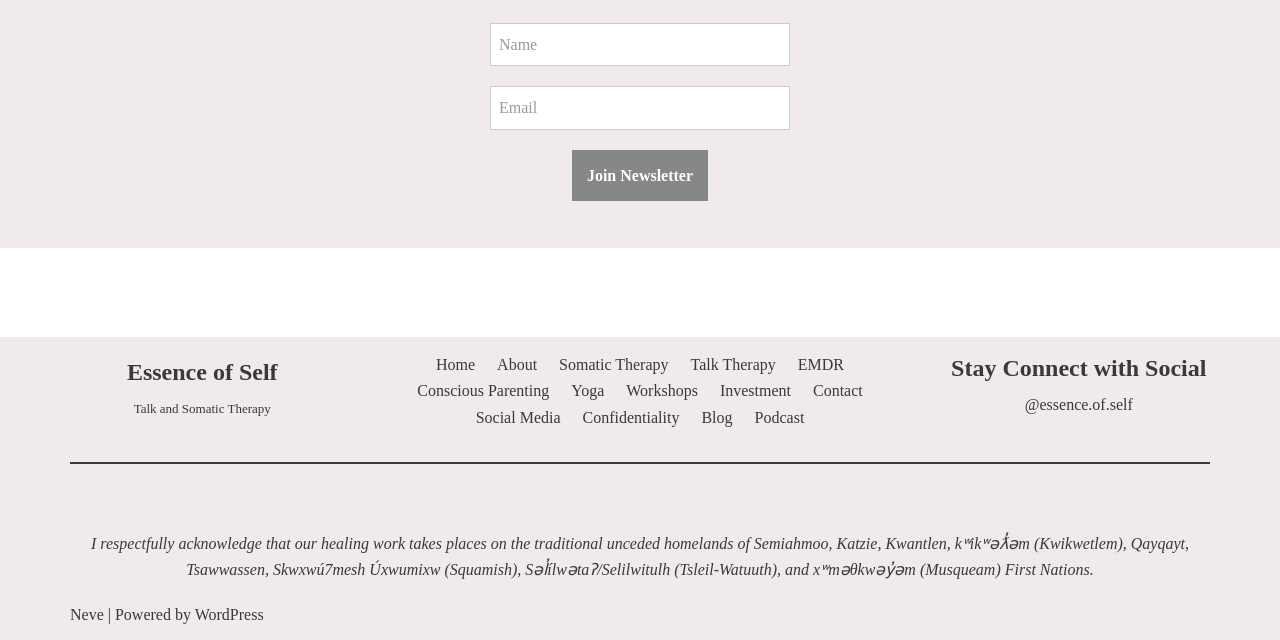Bounding box coordinates should be in the format (top-left x, top-left y, bottom-right x, bottom-right y) and all values should be floating point numbers between 0 and 1. Determine the bounding box coordinate for the UI element described as: FAQ

None